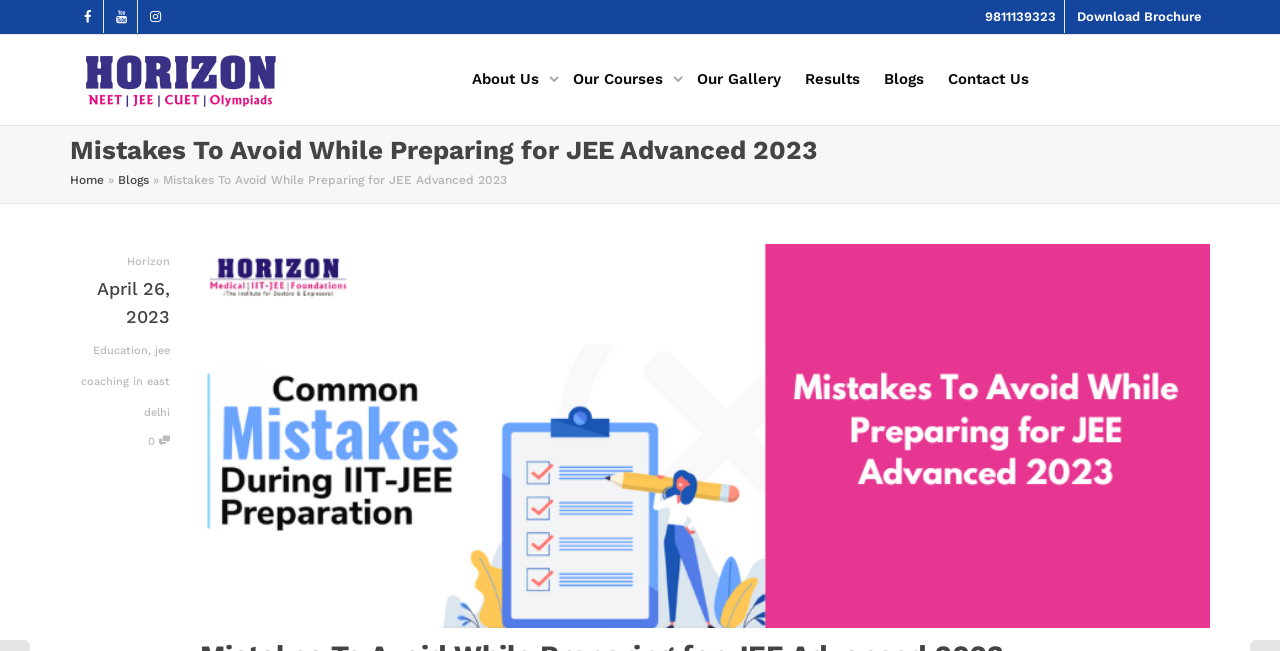Please determine the primary heading and provide its text.

Mistakes To Avoid While Preparing for JEE Advanced 2023